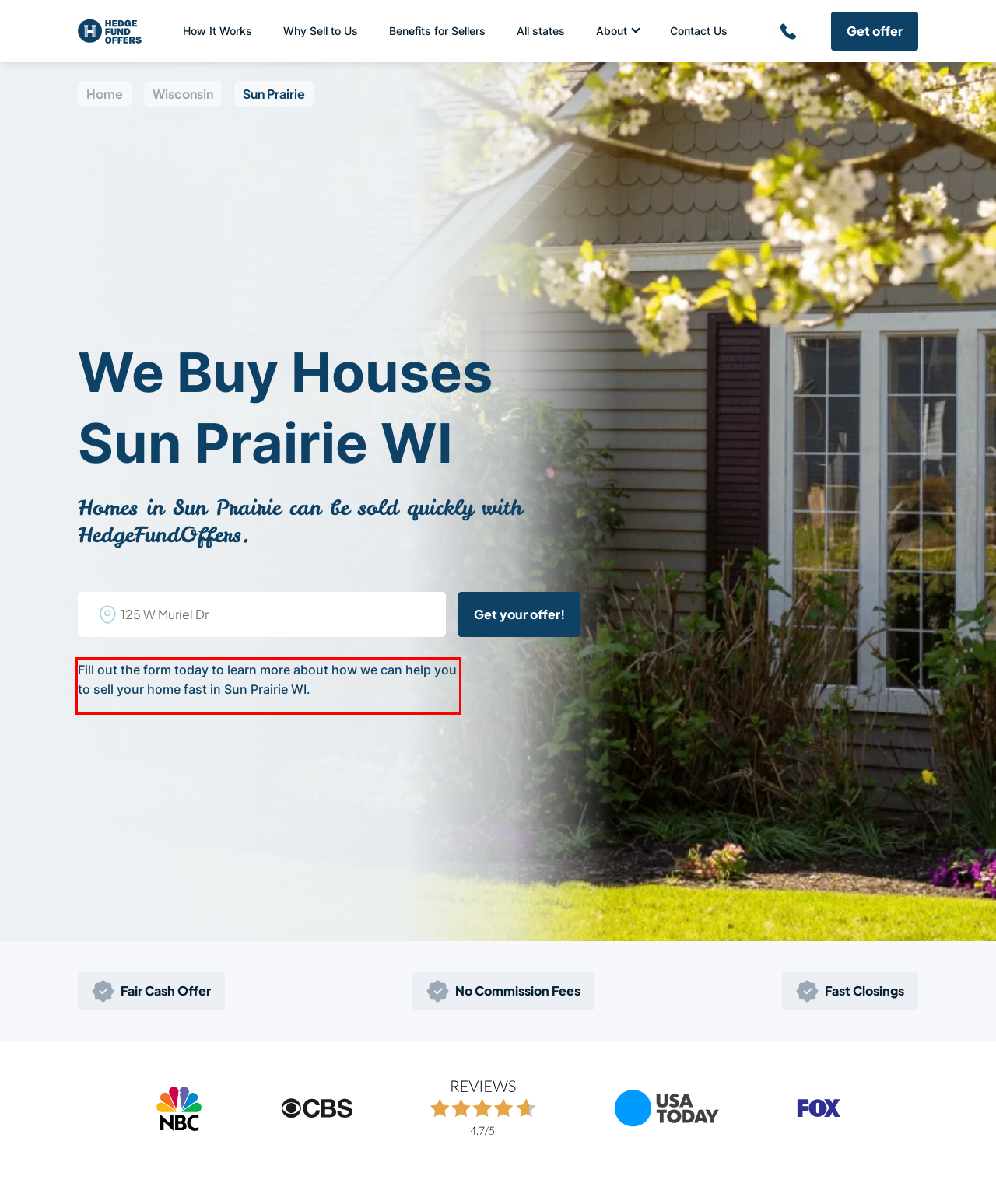Identify the red bounding box in the webpage screenshot and perform OCR to generate the text content enclosed.

Fill out the form today to learn more about how we can help you to sell your home fast in Sun Prairie WI.